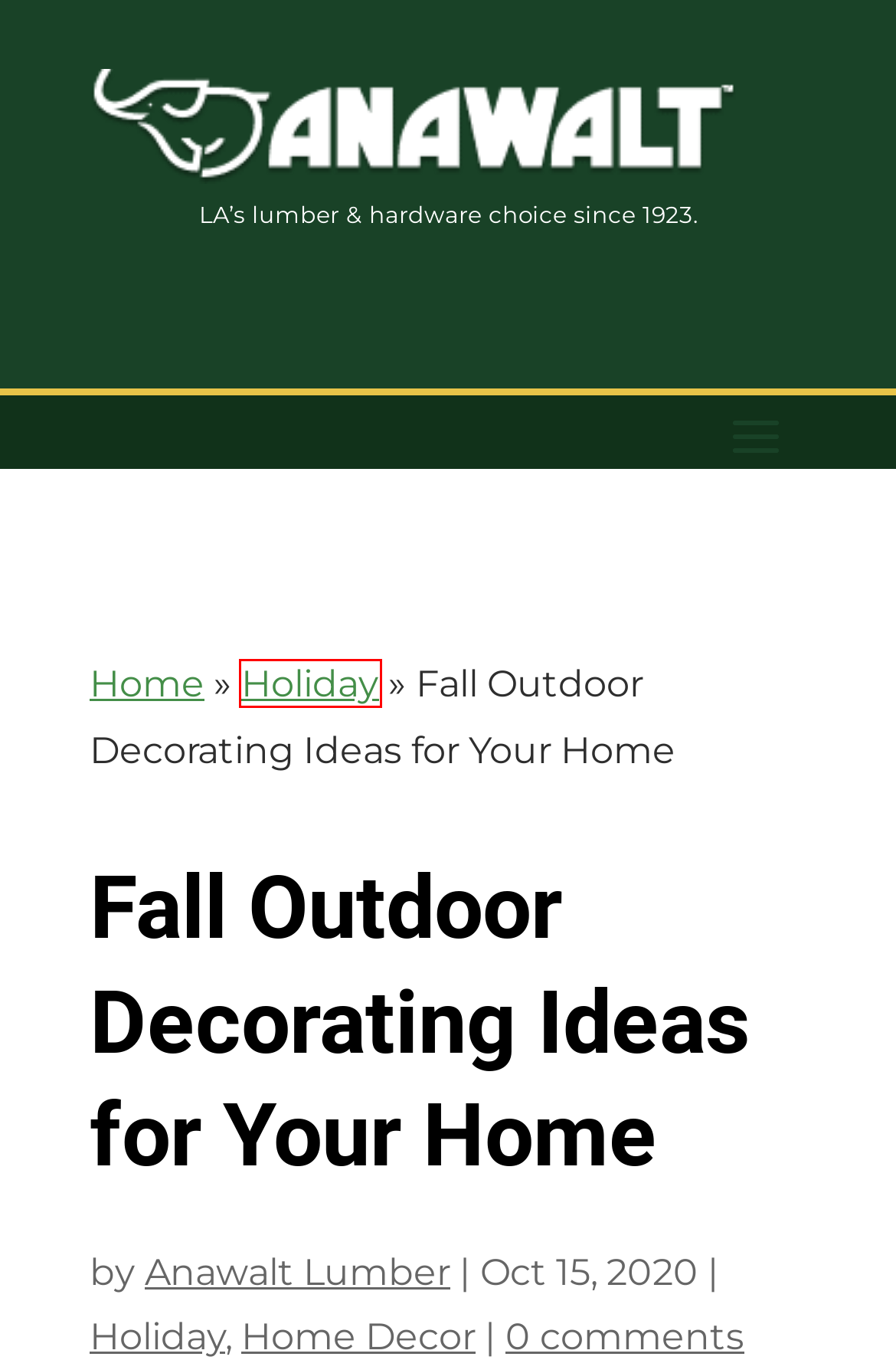Assess the screenshot of a webpage with a red bounding box and determine which webpage description most accurately matches the new page after clicking the element within the red box. Here are the options:
A. Anawalt Lumber, Author at Anawalt Lumber Blog
B. A Guide to Decorating with Indoor Plants - Anawalt Lumber Blog
C. Creating Visual Harmony: The Art of Color & Contrast in Landscaping - Anawalt Lumber Blog
D. Home Decor Blogs - Anawalt Lumber Blog
E. Gardening Tips & Home Improvement Articles - Anawalt Lumber Blog
F. Holiday Blogs - Anawalt Lumber Blog
G. Anawalt Rewards | Anawalt Lumber & Hardware
H. Patio Makeover: How to Transform Your Outdoor Space - Anawalt Lumber Blog

F